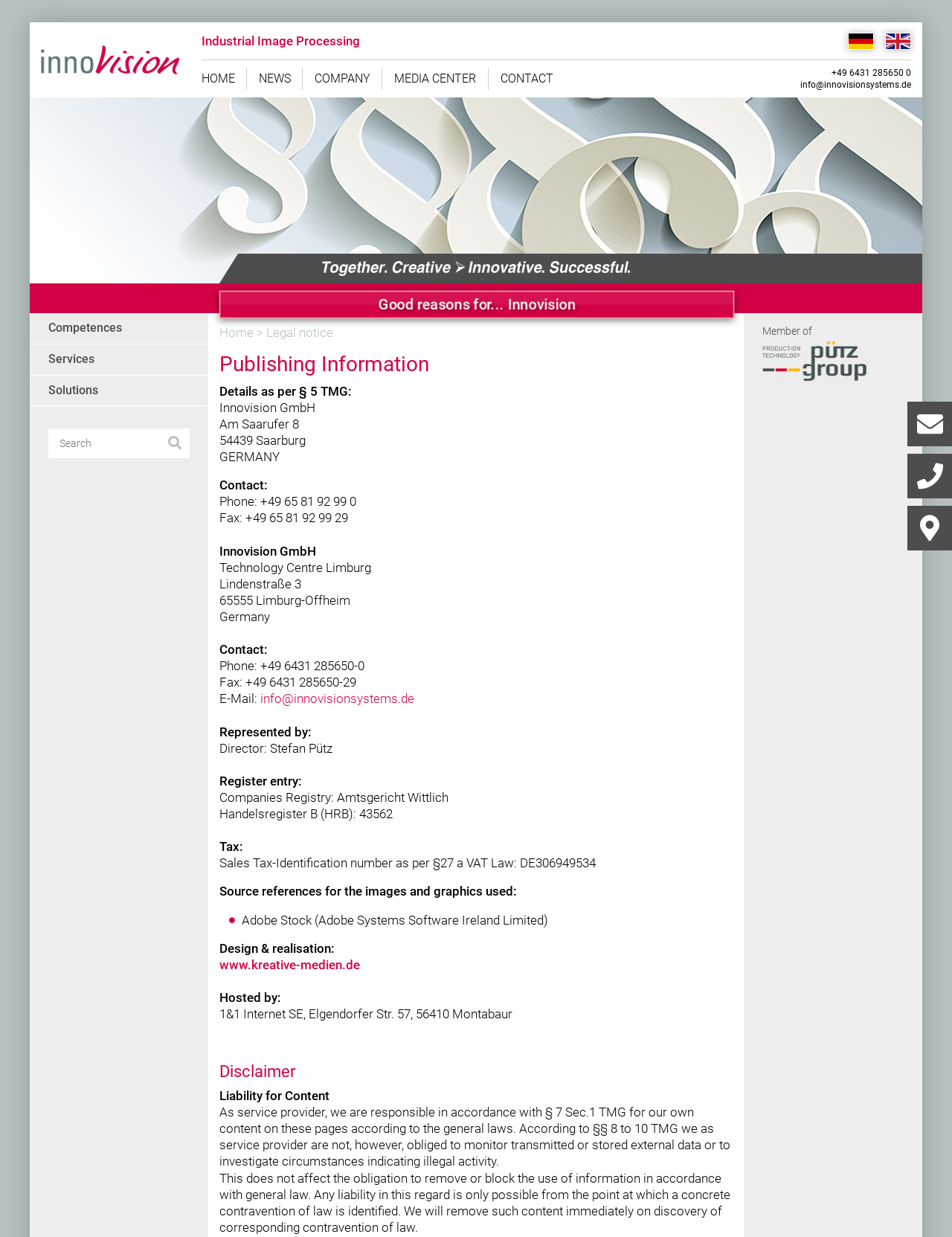Answer in one word or a short phrase: 
What is the VAT Law number?

DE306949534